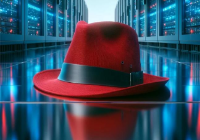Describe every aspect of the image in detail.

The image depicts a striking red fedora placed prominently in the foreground, set against a backdrop of high-tech server racks illuminated with blue and red lights. The servers reflect a modern, digital environment, suggesting themes of technology, innovation, and perhaps cloud computing. This visual representation aligns with topics related to Red Hat, a prominent player in open-source software and cloud solutions. The combination of the iconic hat and the futuristic server backdrop symbolizes the intersection of creativity and technology, celebrating the spirit of open-source collaboration and advancements in the IT landscape.